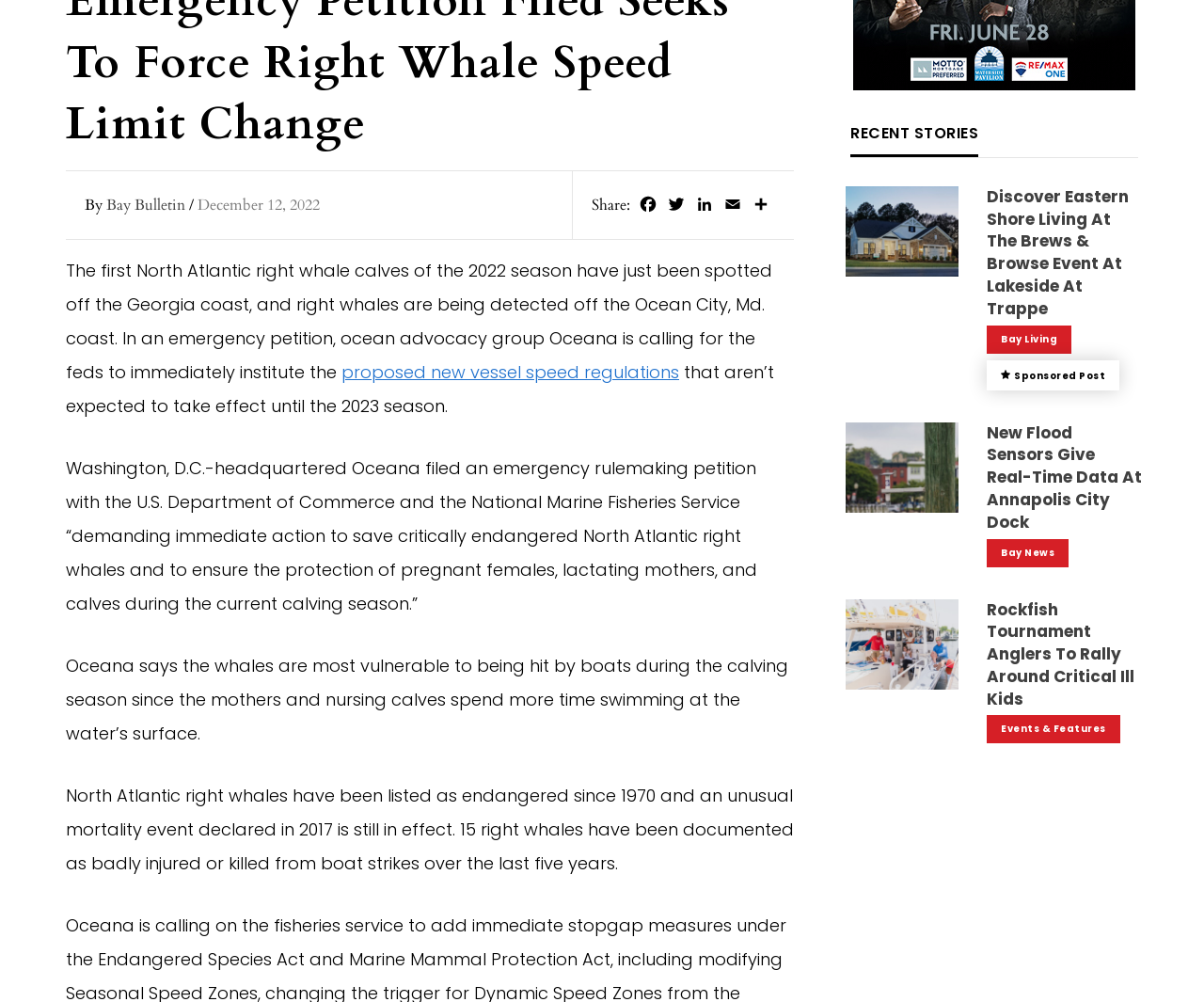What is the name of the publication?
Please look at the screenshot and answer using one word or phrase.

Bay Bulletin